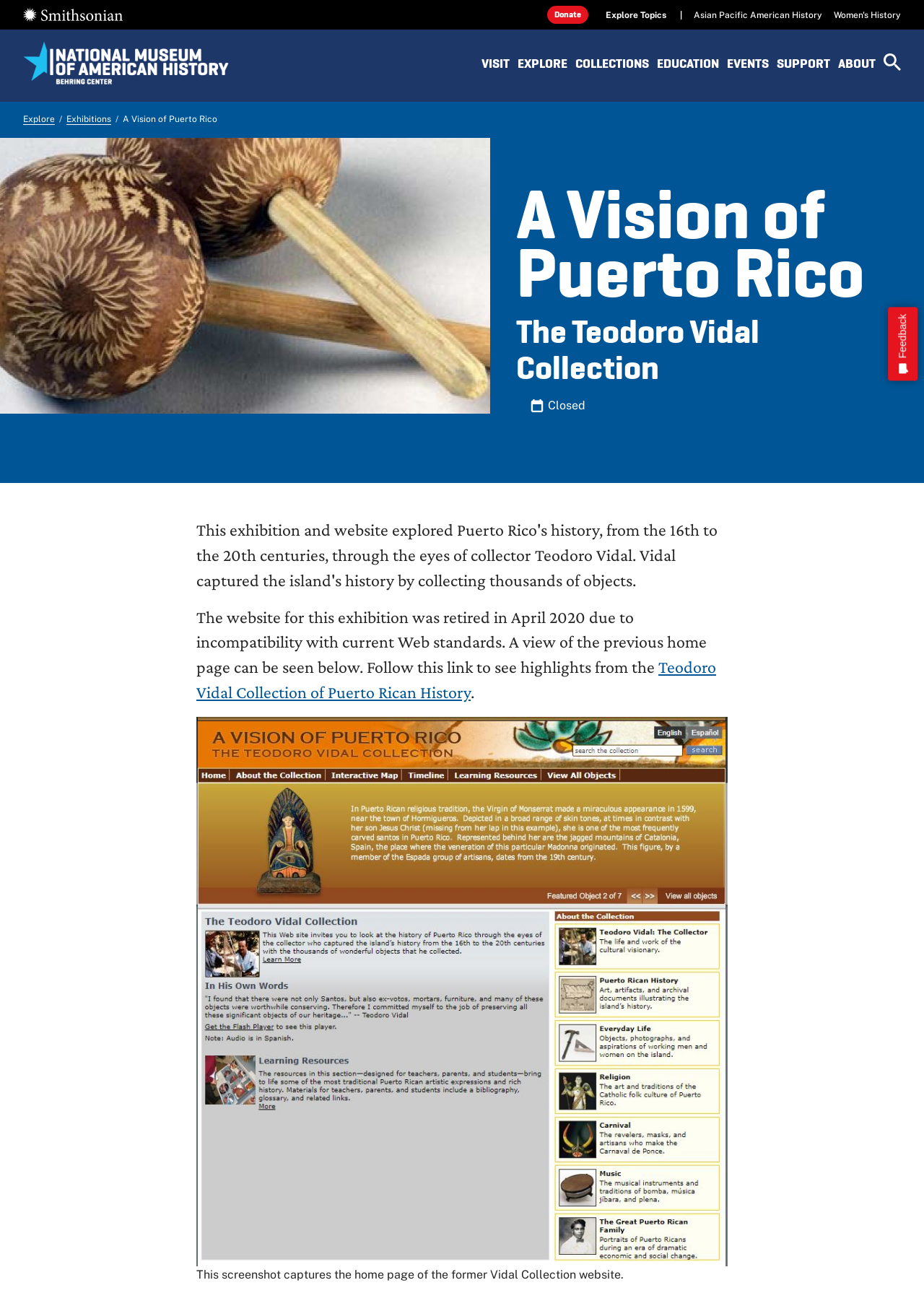Please identify the bounding box coordinates of the element's region that should be clicked to execute the following instruction: "Donate". The bounding box coordinates must be four float numbers between 0 and 1, i.e., [left, top, right, bottom].

None